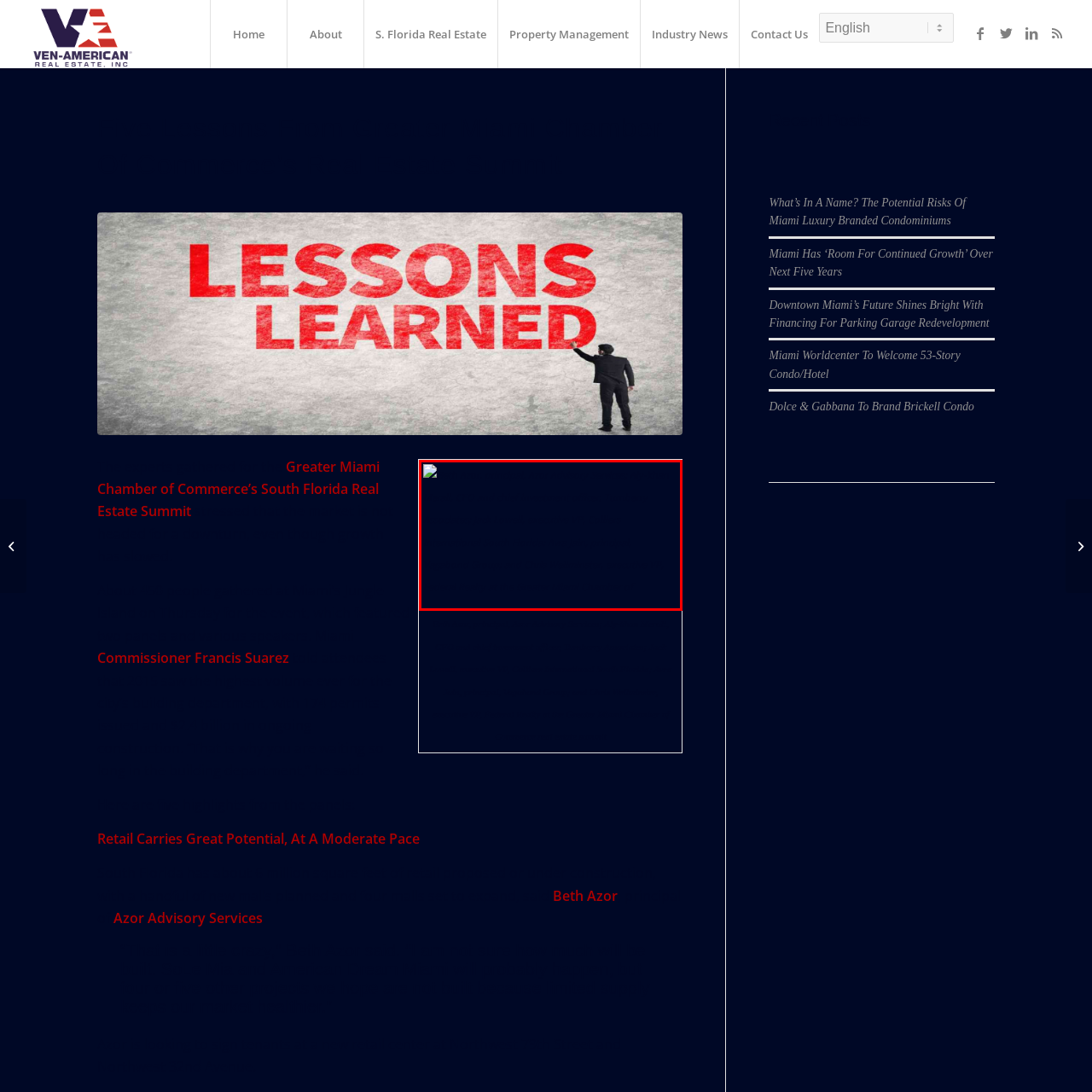Give an in-depth description of the picture inside the red marked area.

This image features a group of real estate professionals gathered at the Greater Miami Chamber of Commerce's South Florida Real Estate Summit. Among them are notable figures such as Beth Azor, principal of Azor Advisory Services, and other industry leaders from firms like Turnberry Associates and Colliers International South Florida. The event highlighted key insights regarding the current state of the real estate market, emphasizing that, despite a slowdown in growth, the market is not projected to face a downturn. This summit, attended by approximately 450 participants, showcased discussions led by various experts, focusing on trends and projections for the future of South Florida's real estate landscape.